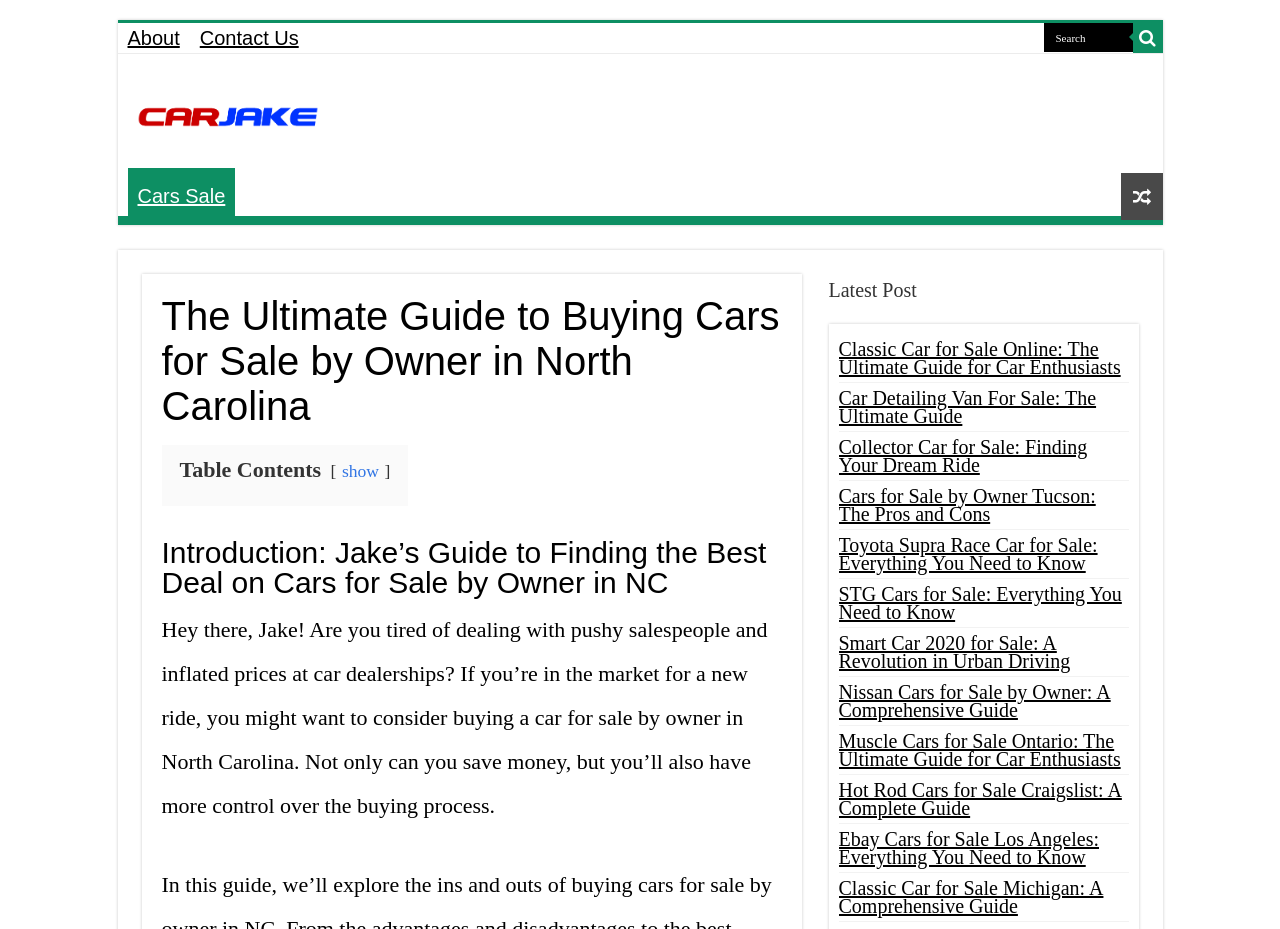From the given element description: "aria-label="search-button" value="Search"", find the bounding box for the UI element. Provide the coordinates as four float numbers between 0 and 1, in the order [left, top, right, bottom].

[0.885, 0.025, 0.908, 0.057]